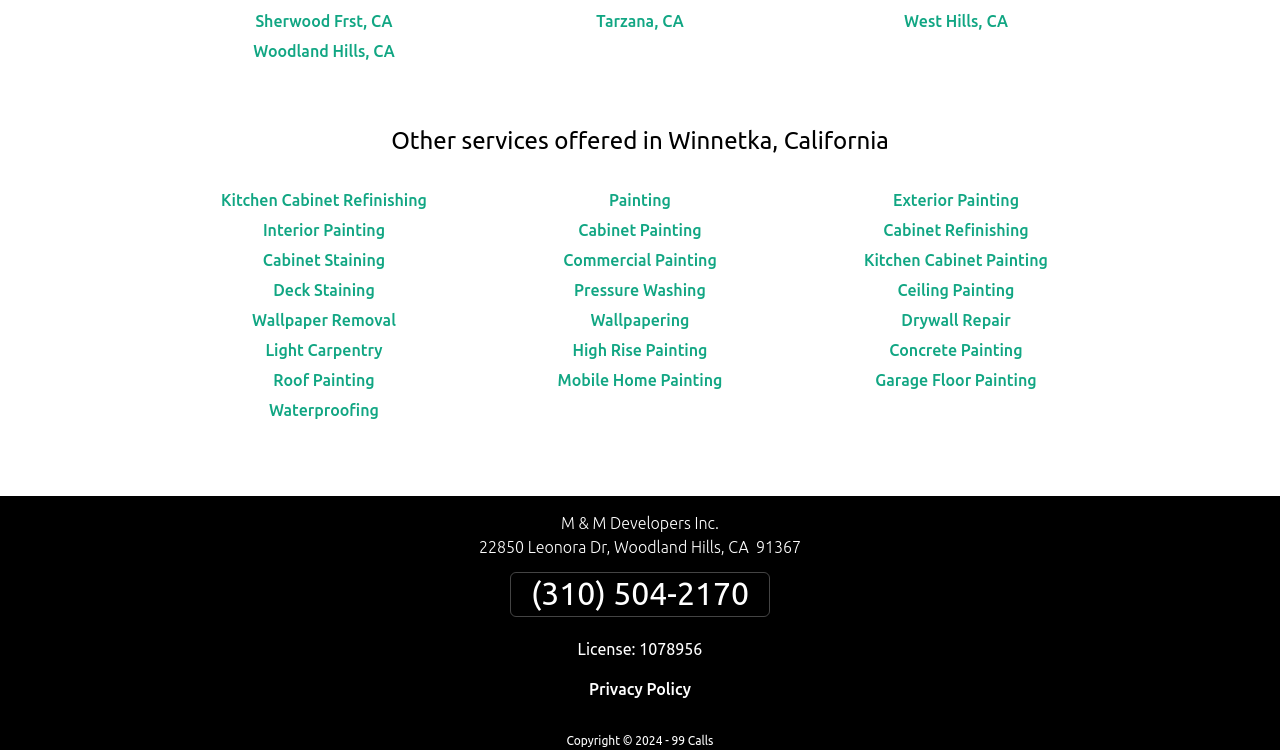Could you locate the bounding box coordinates for the section that should be clicked to accomplish this task: "Visit 'West Hills, CA'".

[0.706, 0.016, 0.787, 0.04]